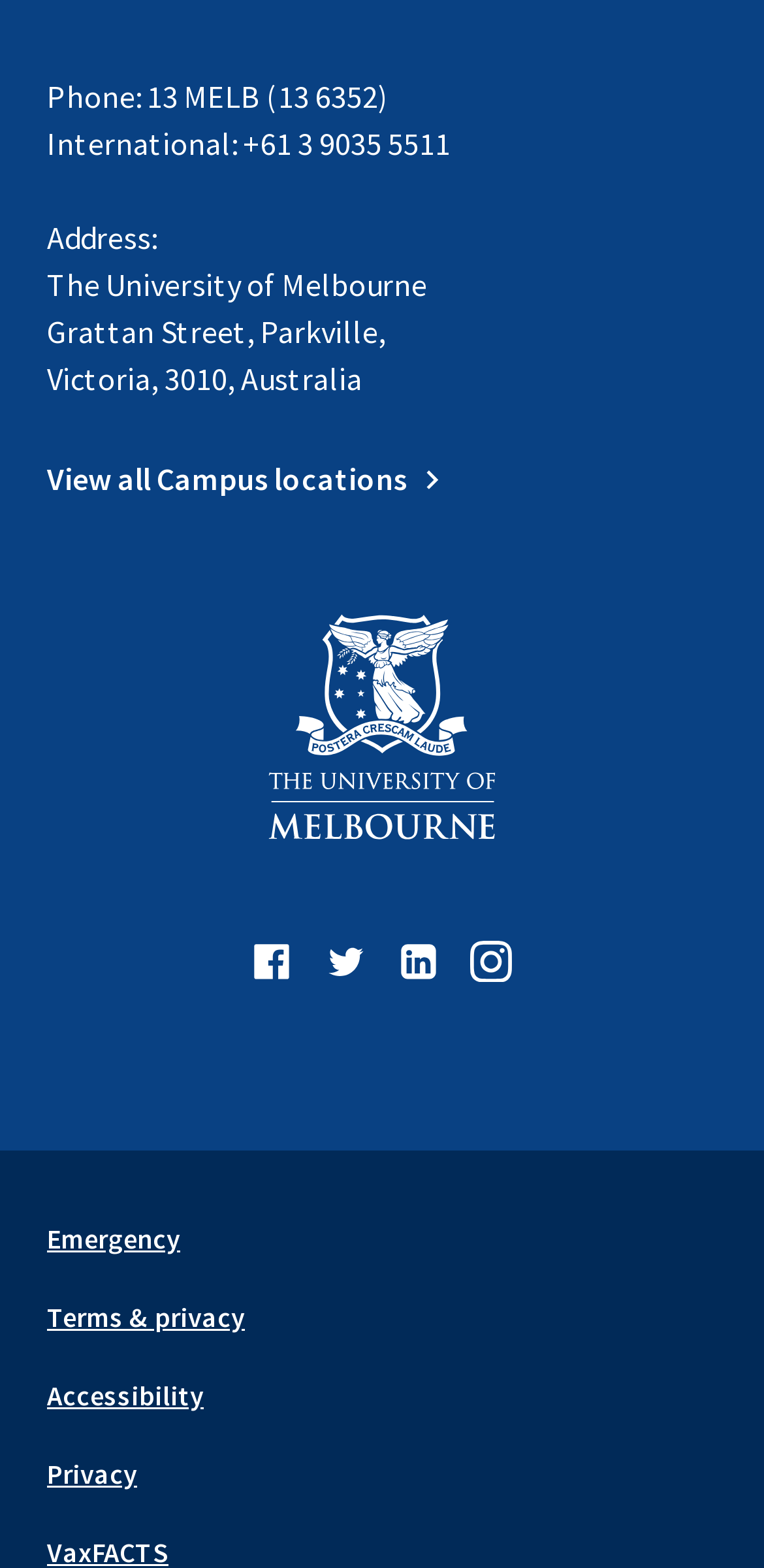Please determine the bounding box coordinates of the element's region to click for the following instruction: "View all campus locations".

[0.062, 0.289, 0.578, 0.319]